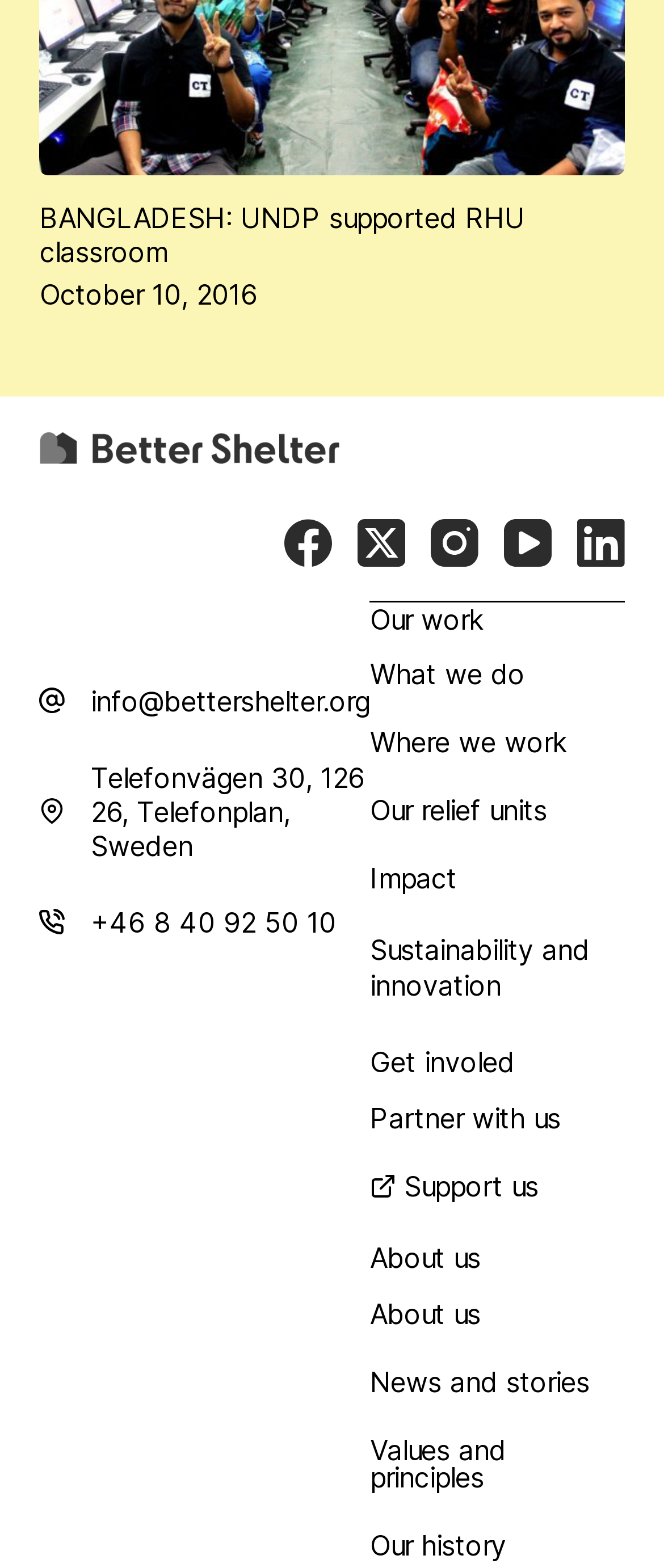How many main sections are available on the webpage?
Look at the image and answer the question using a single word or phrase.

3